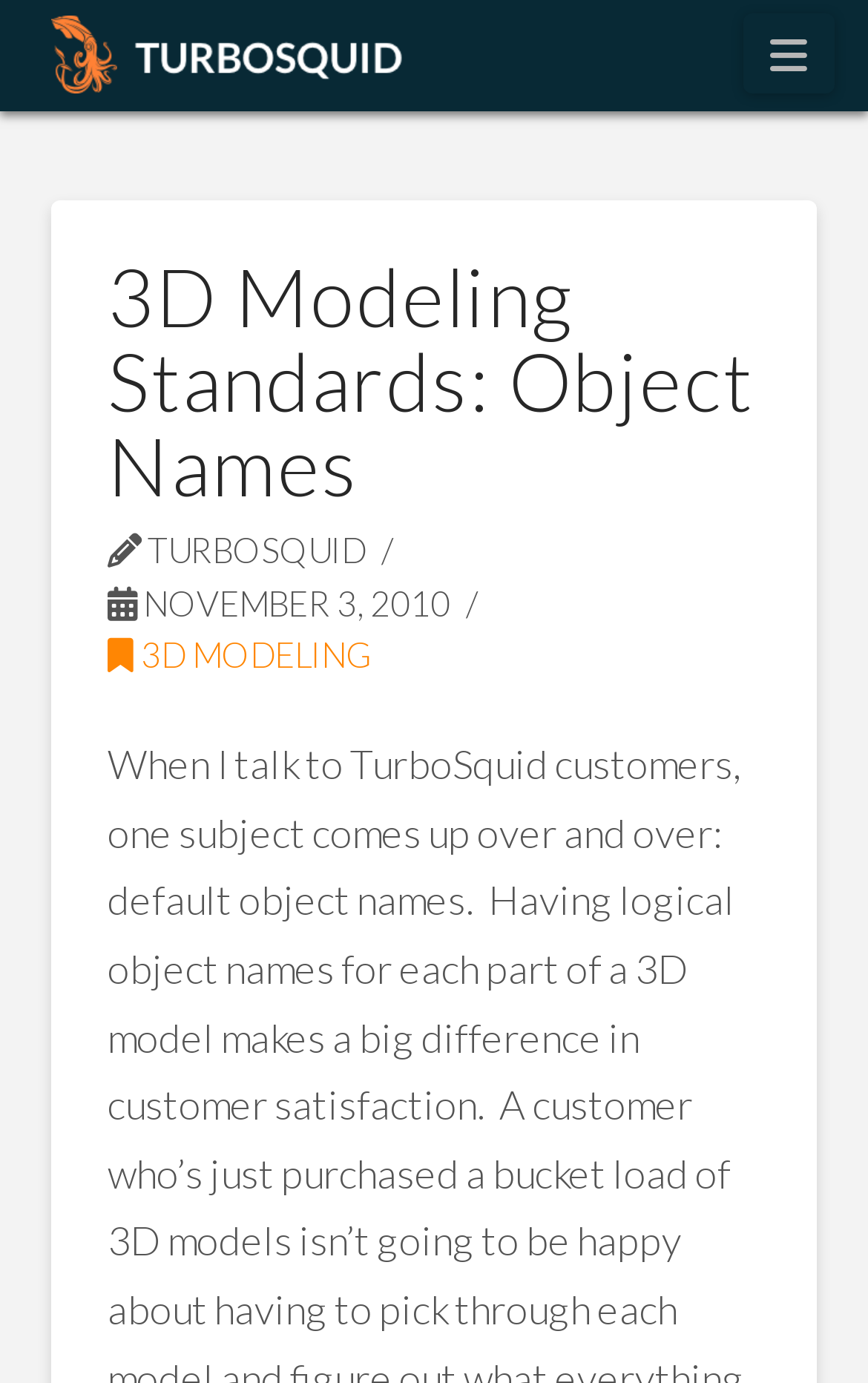Give a short answer to this question using one word or a phrase:
What is the category of the article?

3D MODELING